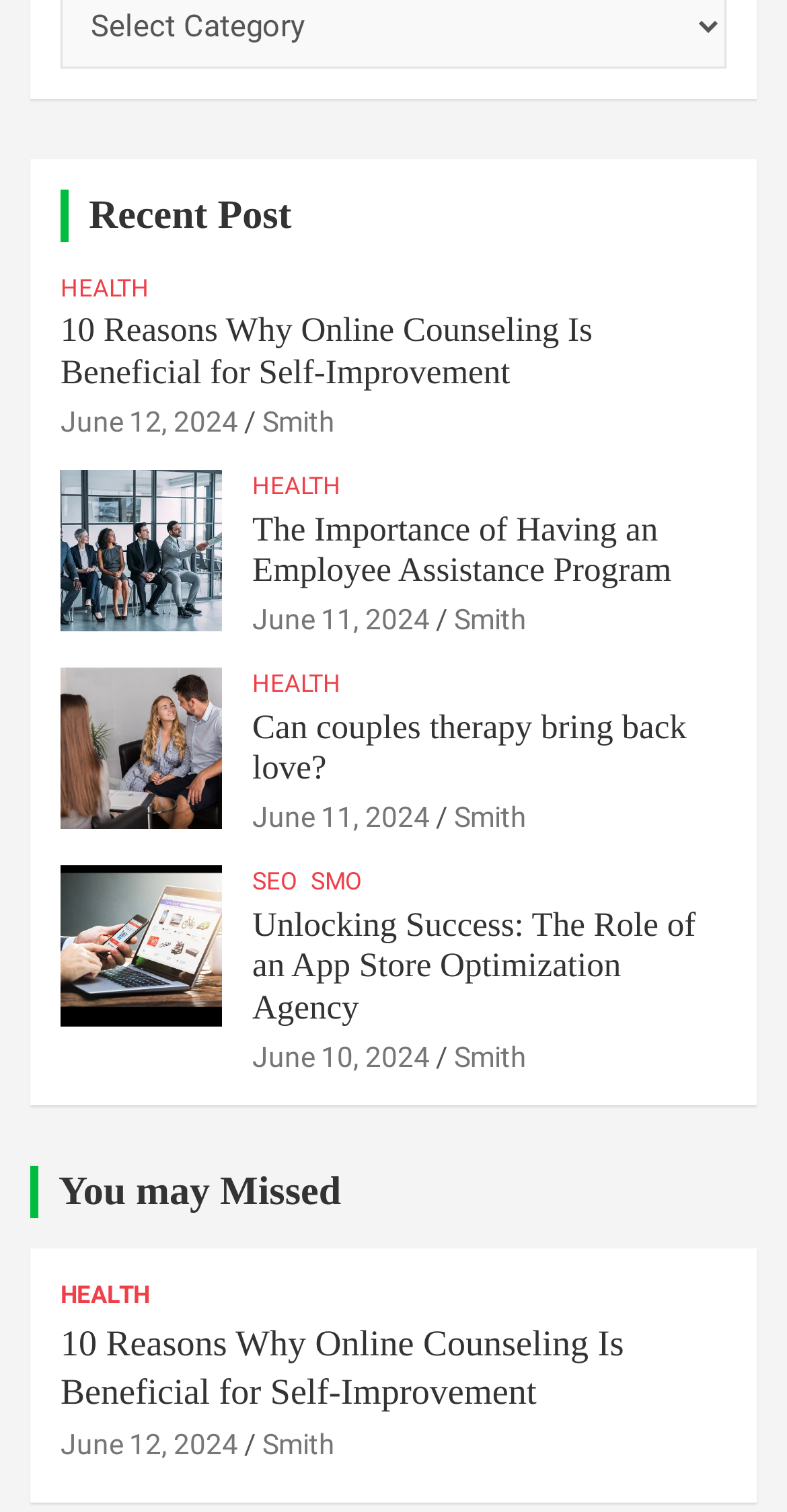Please identify the bounding box coordinates of the clickable area that will fulfill the following instruction: "read about online counseling". The coordinates should be in the format of four float numbers between 0 and 1, i.e., [left, top, right, bottom].

[0.077, 0.206, 0.923, 0.26]